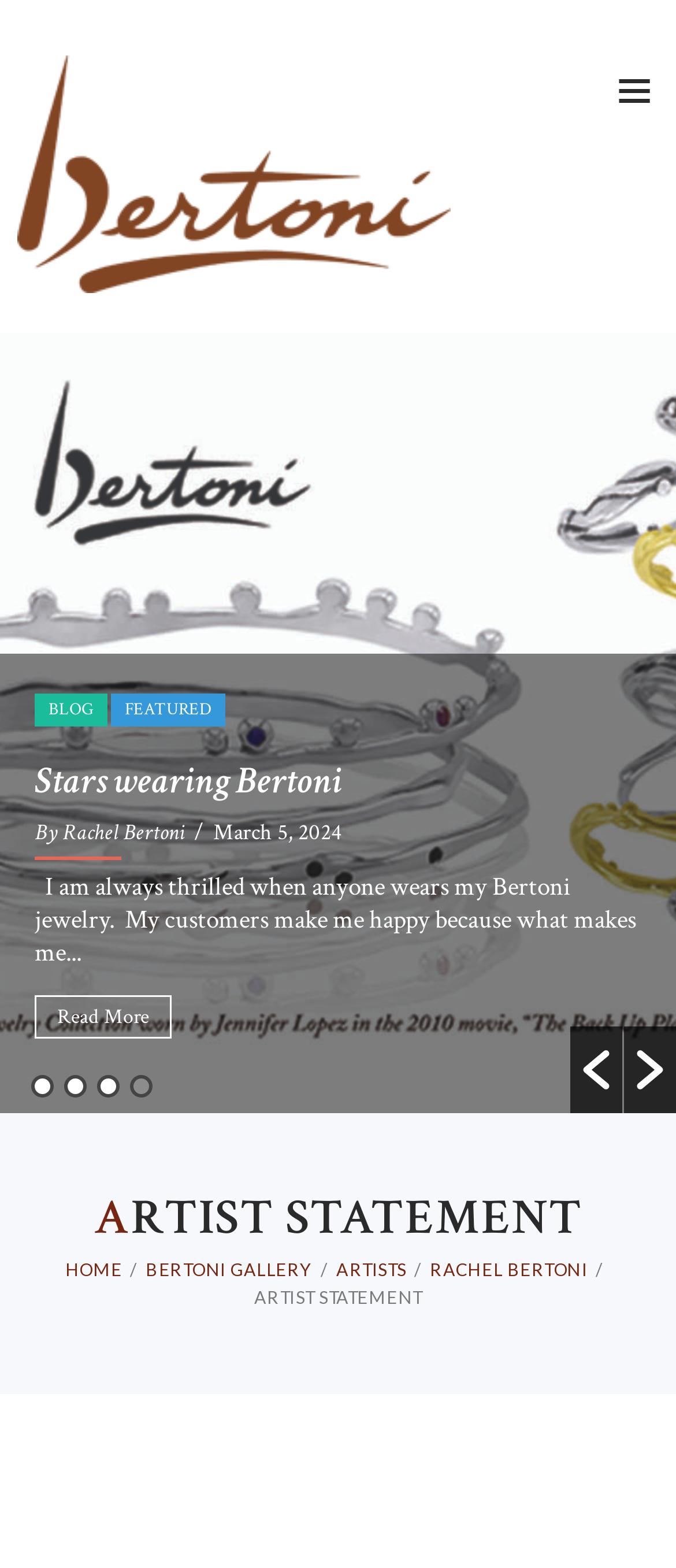Kindly determine the bounding box coordinates for the clickable area to achieve the given instruction: "click the rightmost button on the toolbar".

[0.923, 0.654, 1.0, 0.71]